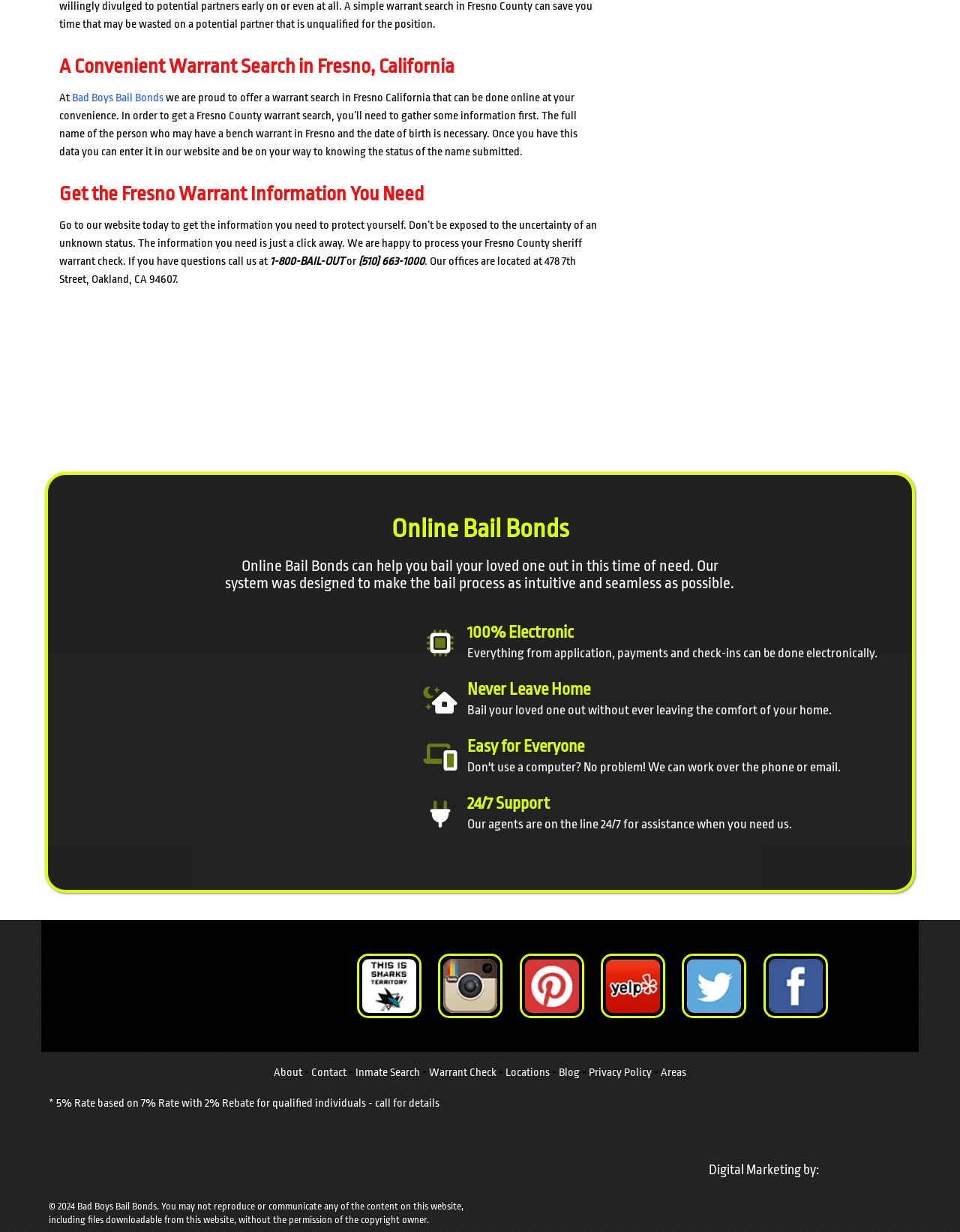Can you find the bounding box coordinates for the element that needs to be clicked to execute this instruction: "Check out 'Online Bail Bonds' services"? The coordinates should be given as four float numbers between 0 and 1, i.e., [left, top, right, bottom].

[0.407, 0.418, 0.593, 0.441]